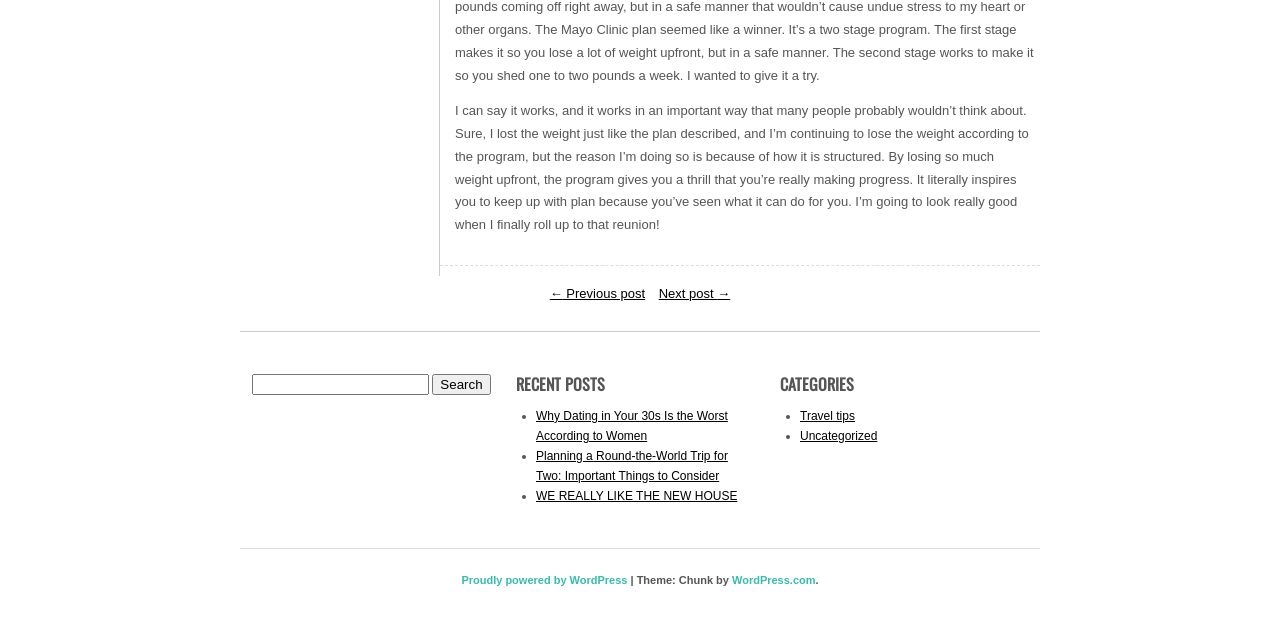Given the element description Travel tips, predict the bounding box coordinates for the UI element in the webpage screenshot. The format should be (top-left x, top-left y, bottom-right x, bottom-right y), and the values should be between 0 and 1.

[0.625, 0.639, 0.668, 0.661]